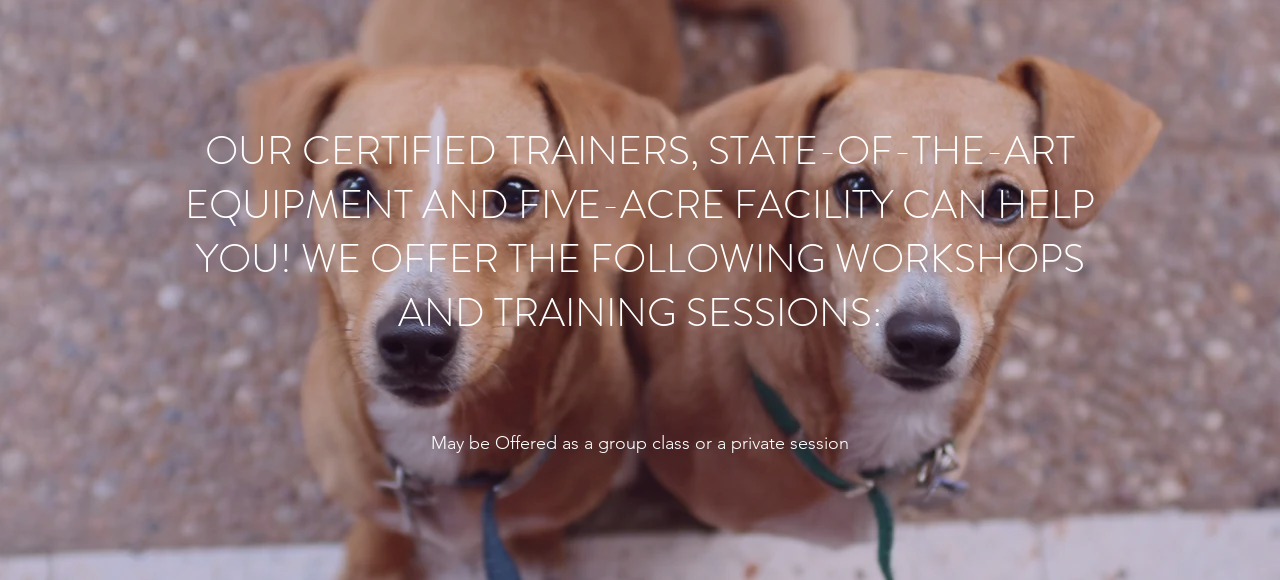Paint a vivid picture of the image with your description.

The image features two brown dogs, likely highlighting the focus on canine training services offered by the organization. The background is a textured surface, which adds a warm and inviting feel. Superimposed on the image is a message emphasizing the expertise of certified trainers, the quality of equipment, and the expansive five-acre facility dedicated to dog training. The text invites potential clients to explore various workshops and training sessions available, indicating they may be offered in both group and private formats. This promotes an engaging atmosphere for dog owners seeking to enhance their pets' behaviors with professional guidance.